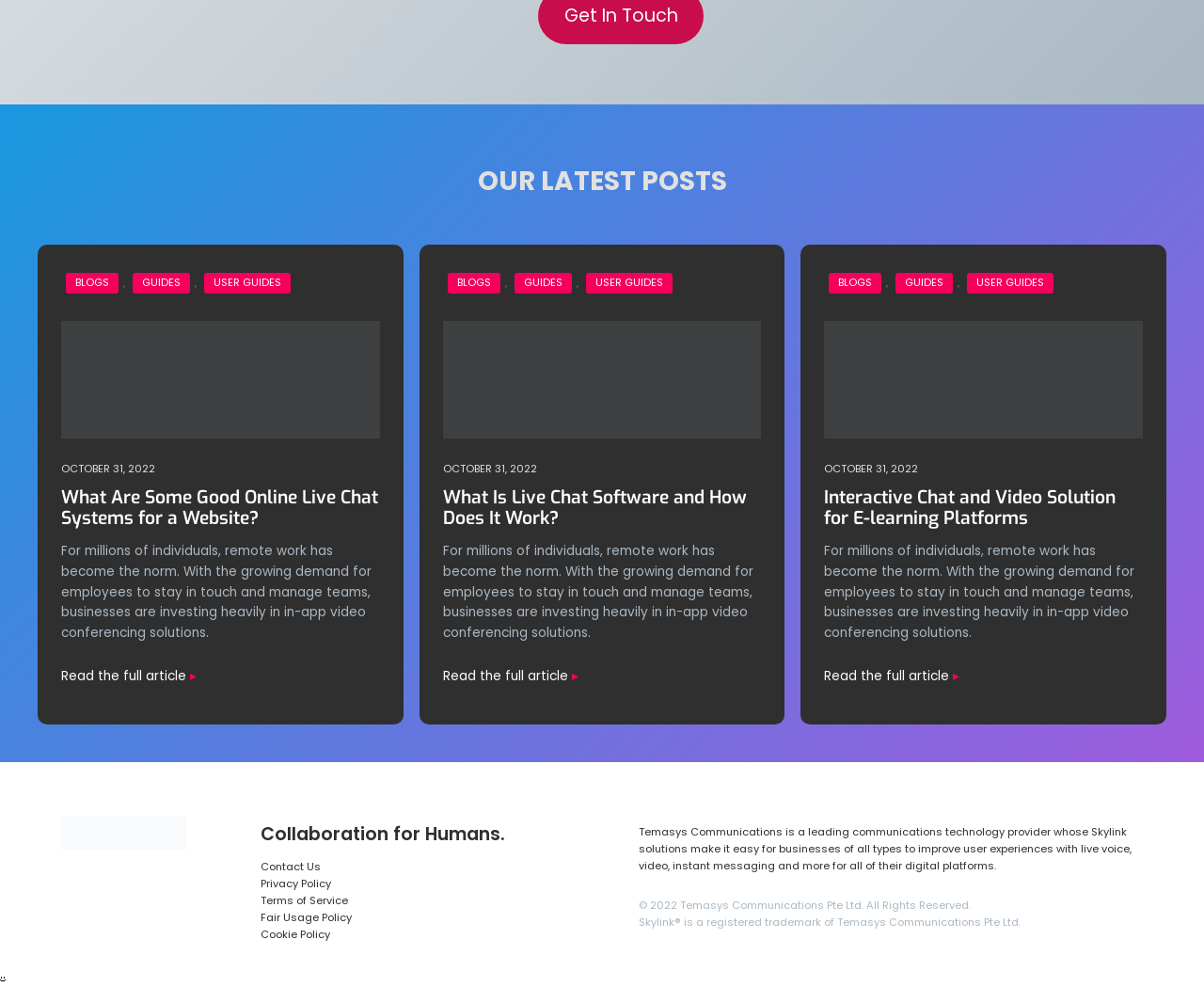Give a one-word or short-phrase answer to the following question: 
What is the date of the blog post 'What Is Live Chat Software and How Does It Work?'?

OCTOBER 31, 2022